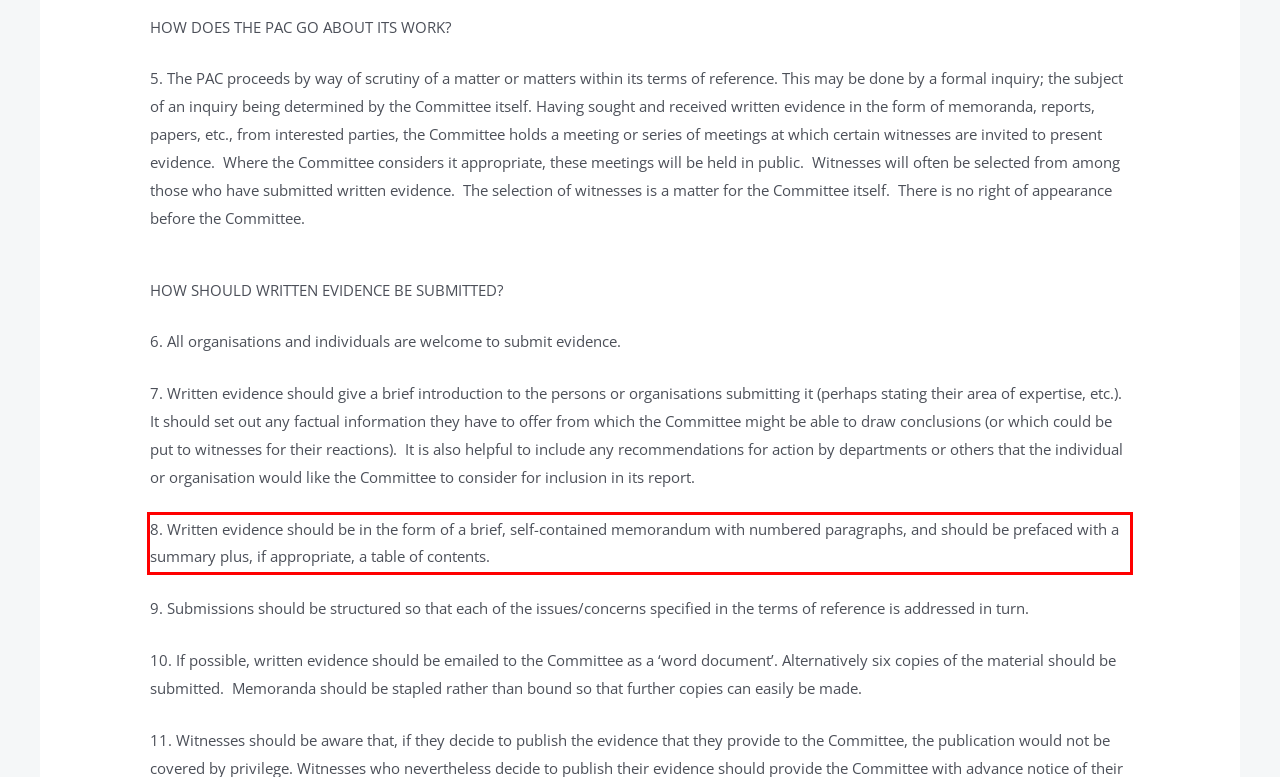Examine the screenshot of the webpage, locate the red bounding box, and perform OCR to extract the text contained within it.

8. Written evidence should be in the form of a brief, self-contained memorandum with numbered paragraphs, and should be prefaced with a summary plus, if appropriate, a table of contents.